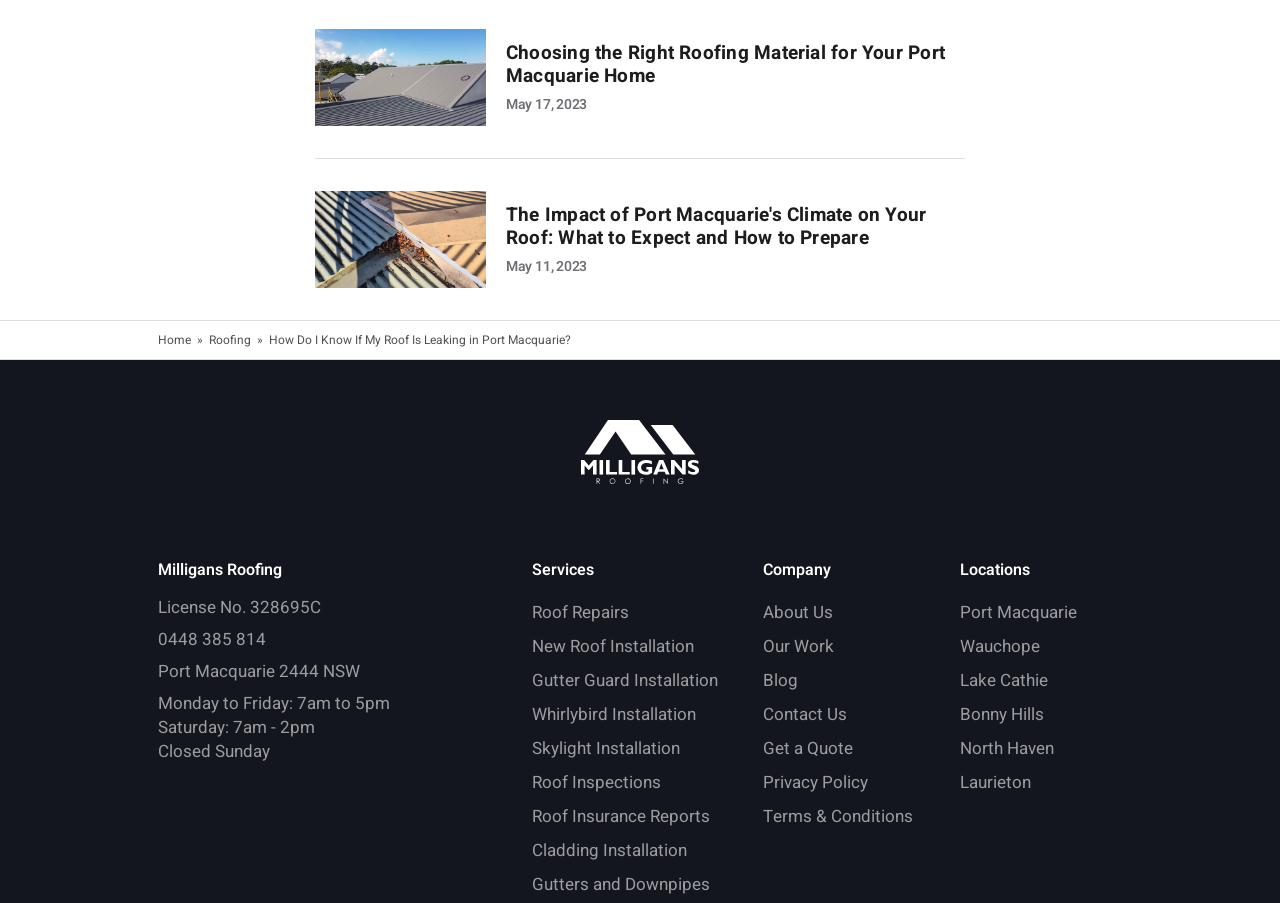Please provide a brief answer to the question using only one word or phrase: 
What is the license number of the company?

328695C